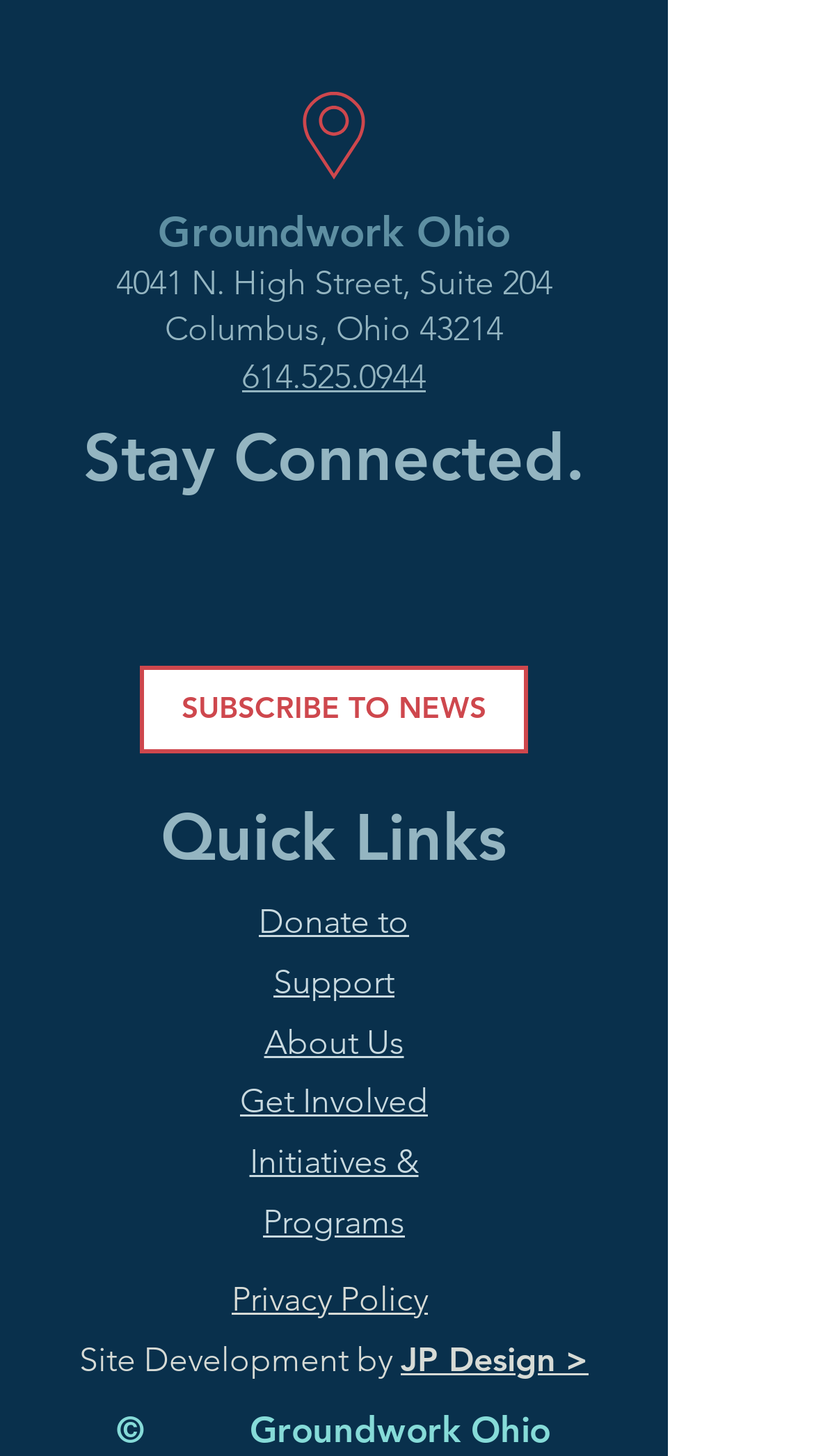Locate the bounding box coordinates of the clickable area to execute the instruction: "Visit the LinkedIn page". Provide the coordinates as four float numbers between 0 and 1, represented as [left, top, right, bottom].

None